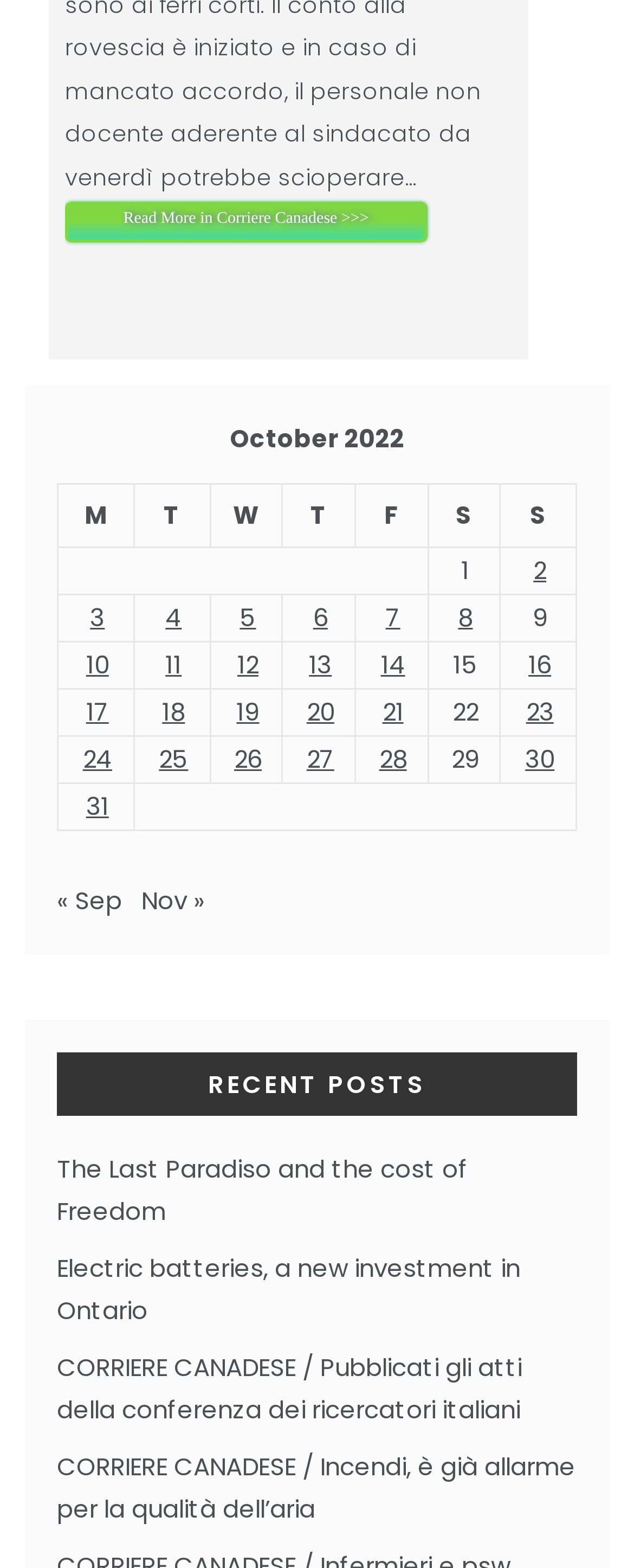Determine the bounding box coordinates of the element that should be clicked to execute the following command: "Read more in Corriere Canadese".

[0.103, 0.129, 0.674, 0.155]